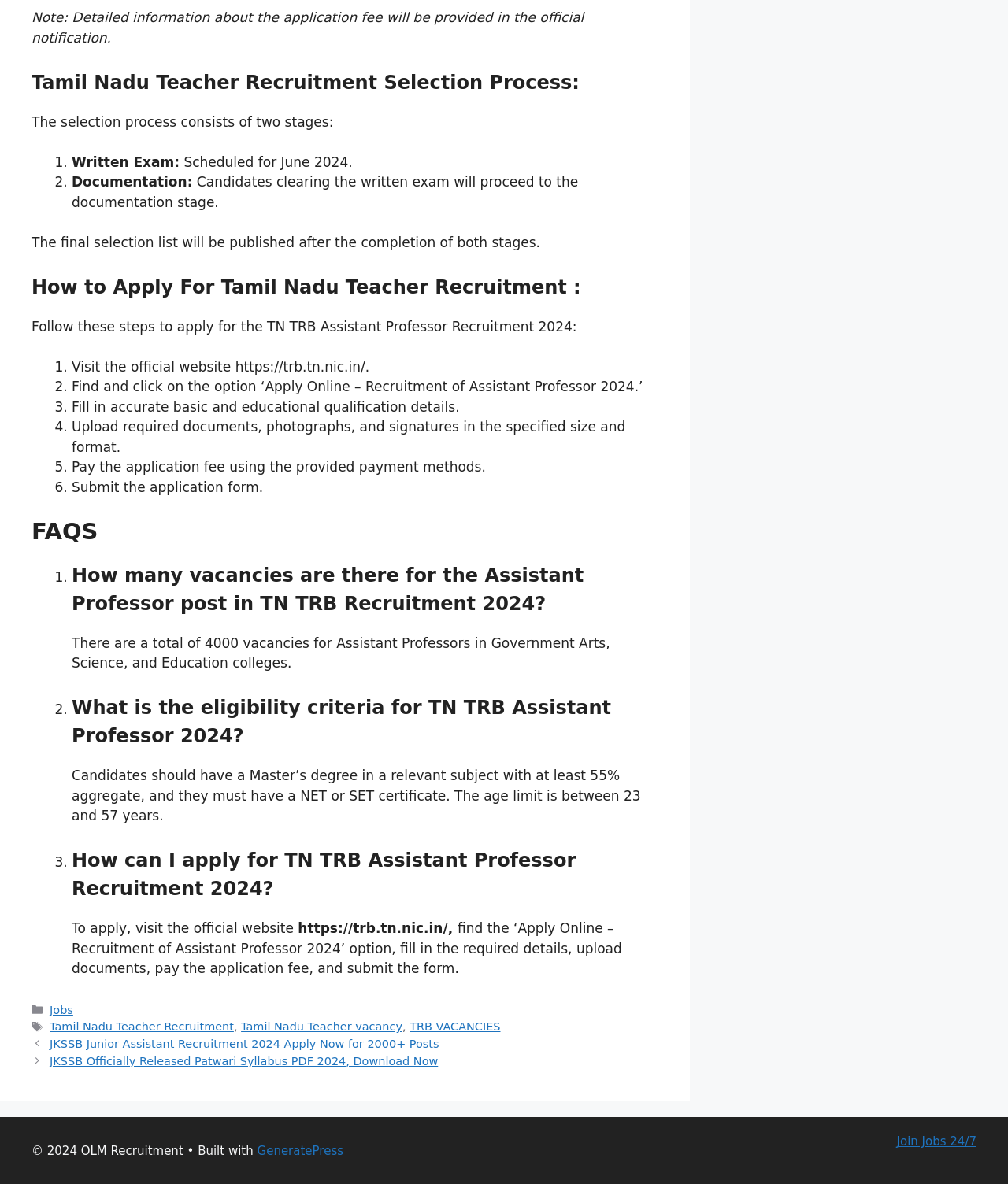Give a succinct answer to this question in a single word or phrase: 
How can I apply for TN TRB Assistant Professor Recruitment 2024?

Visit the official website and follow the steps